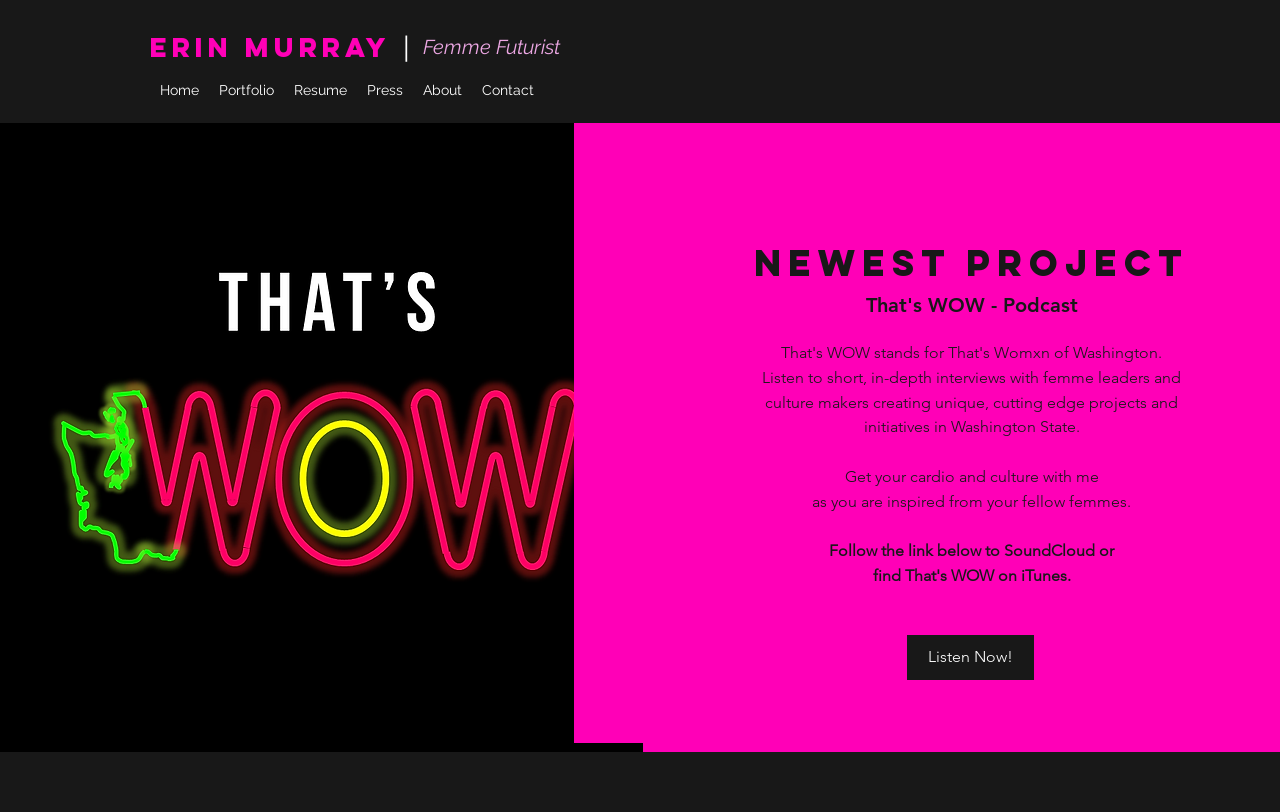Find the bounding box coordinates of the UI element according to this description: "Resume".

[0.222, 0.092, 0.279, 0.129]